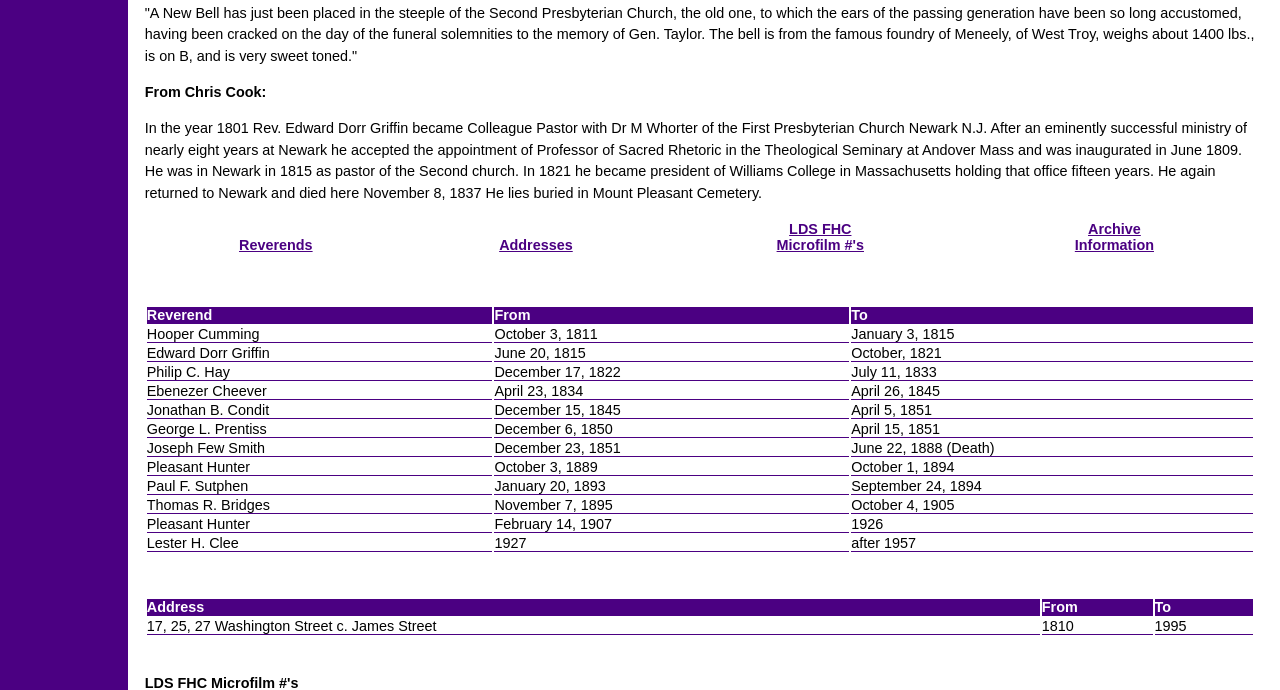Refer to the screenshot and answer the following question in detail:
Who was the colleague pastor with Dr M Whorter?

The answer can be found in the second StaticText element, which describes the ministry of Rev. Edward Dorr Griffin. The text states that he became Colleague Pastor with Dr M Whorter of the First Presbyterian Church Newark N.J.